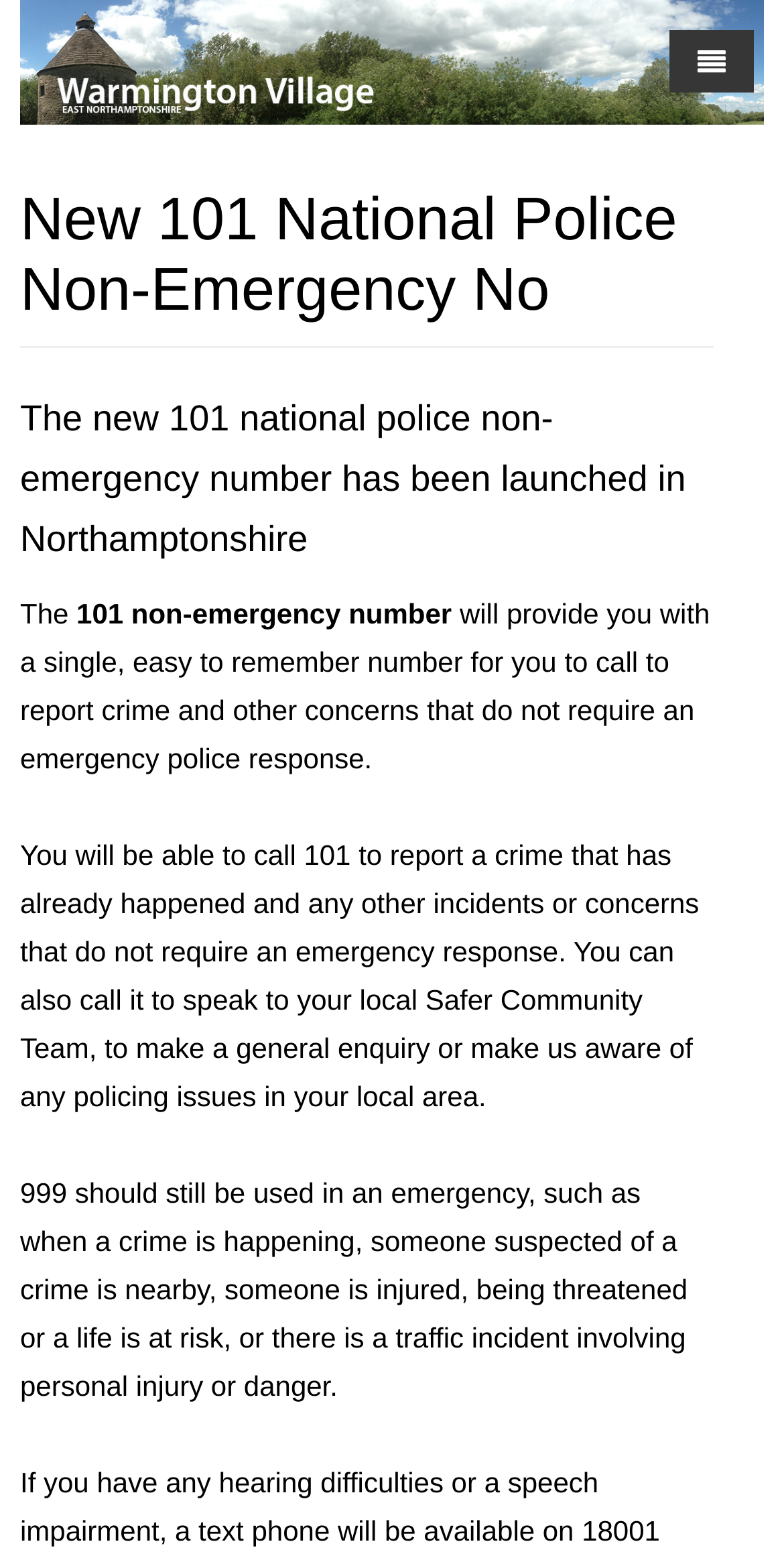Construct a comprehensive caption that outlines the webpage's structure and content.

This webpage is about Warmington, a village in Northamptonshire, and provides various information about the village, its history, and local services. 

At the top of the page, there is a navigation menu with links to different sections, including "Home", "About Warmington", "Contact Us", and more. Below the navigation menu, there is a heading that announces the launch of the new 101 national police non-emergency number in Northamptonshire. 

To the right of the heading, there is a brief description of the 101 non-emergency number, explaining its purpose and what it can be used for. Below this description, there is a longer paragraph that provides more details about the services available through the 101 number.

The rest of the page is organized into various categories, including "Village History", "Local Area", "Personal Recollections & Enquiries", "Warmington Parish Council", "Community", "Religious", "Communications", "Clubs & Groups", "Services", and "Local Authorities". Each category has multiple links to sub-pages or specific information related to that topic. 

There are also links to external websites, such as the Church of St. Mary and the Northants Family History Society. Additionally, there are links to local services, including the village hall, village pub, and village shop.